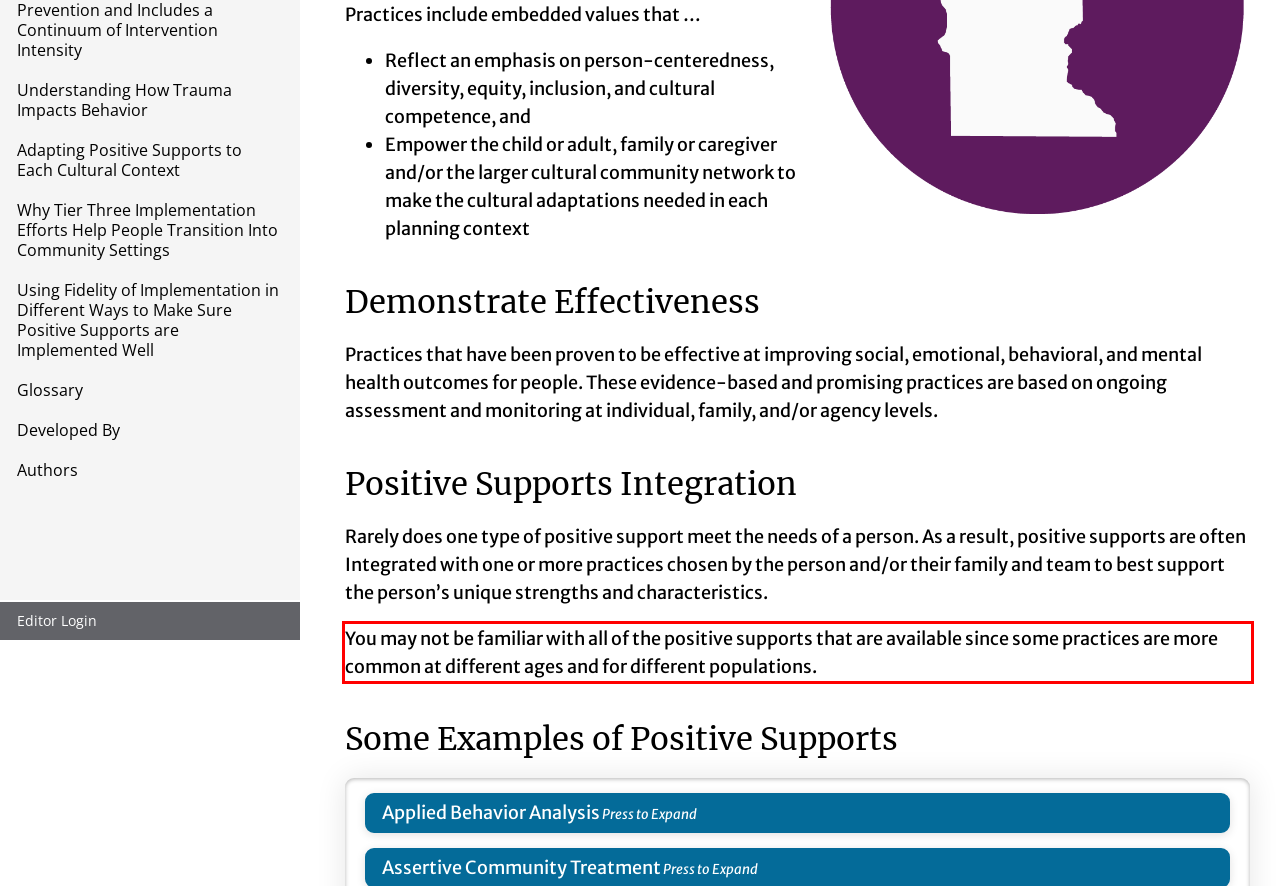Given a screenshot of a webpage with a red bounding box, please identify and retrieve the text inside the red rectangle.

You may not be familiar with all of the positive supports that are available since some practices are more common at different ages and for different populations.